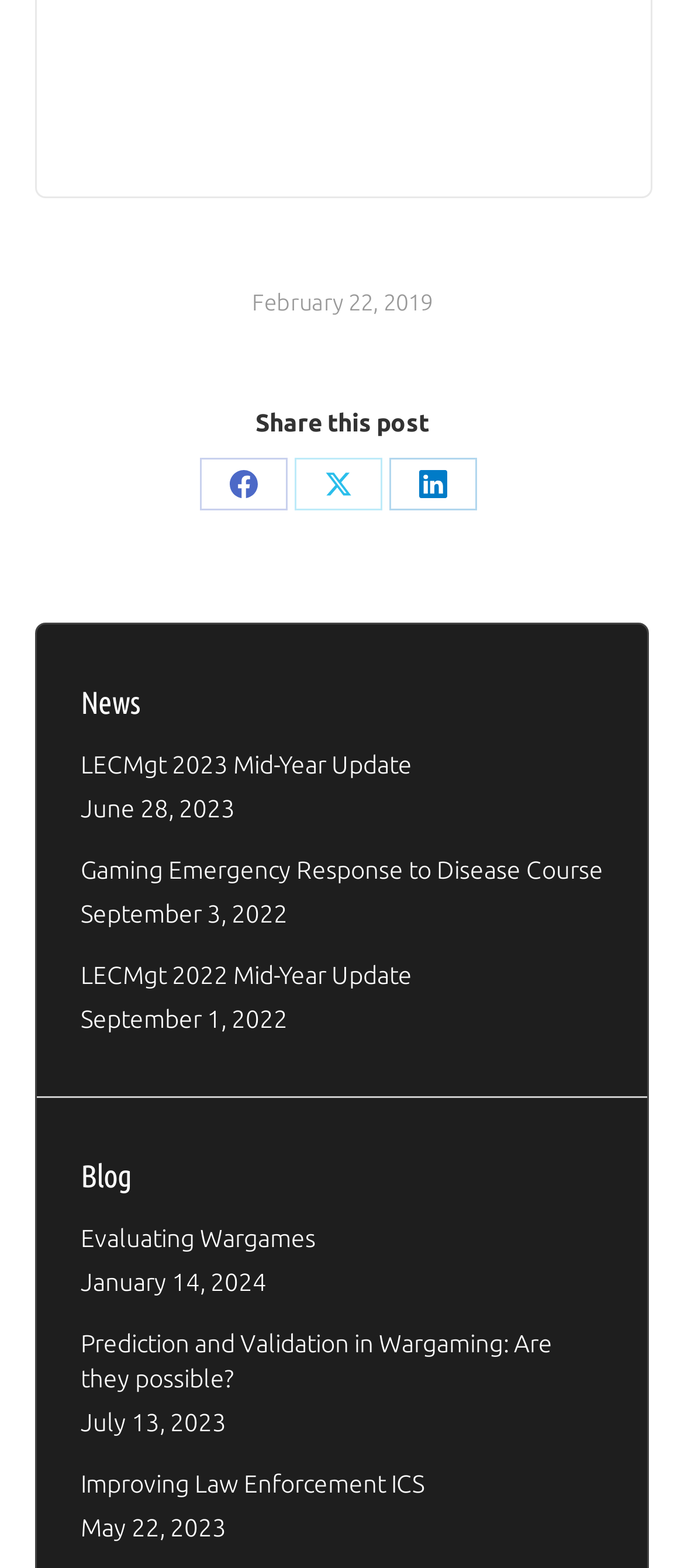Can you specify the bounding box coordinates of the area that needs to be clicked to fulfill the following instruction: "go to GCC LOVE"?

None